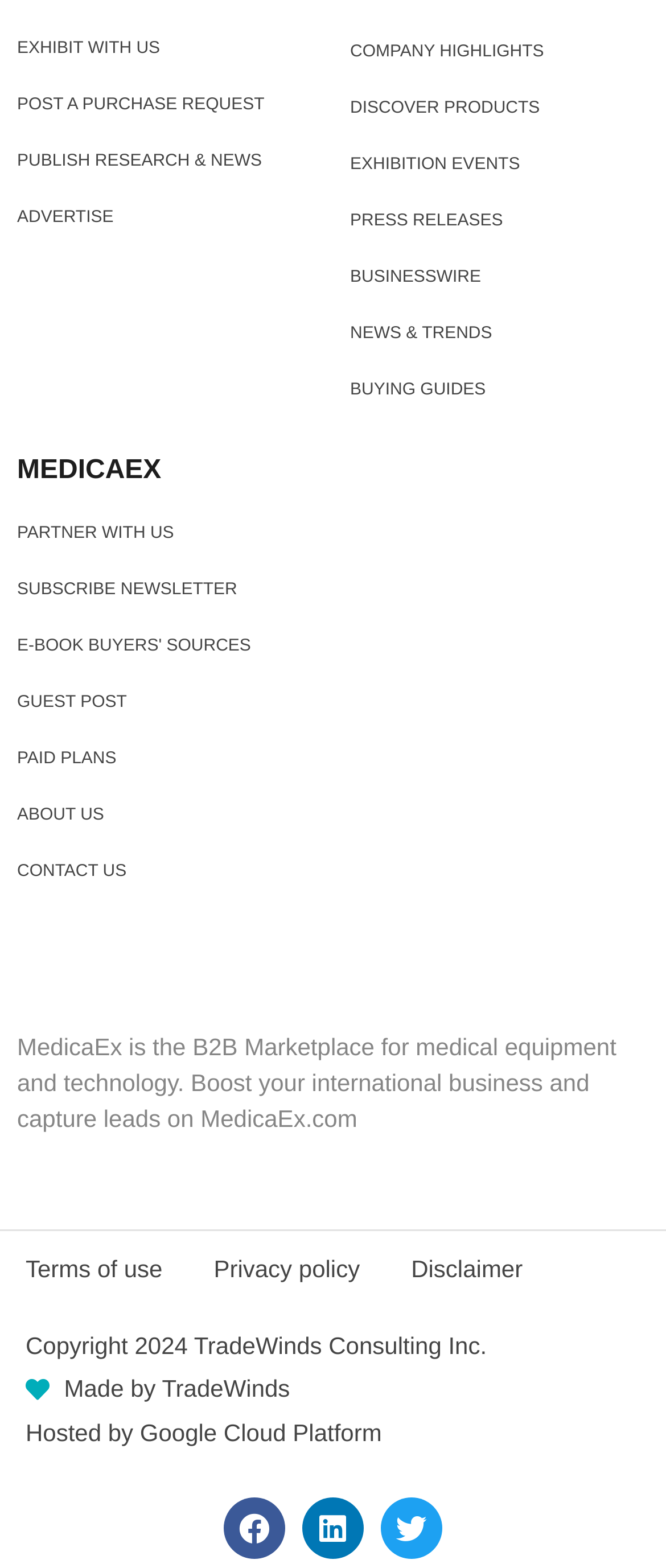How many links are there in the top navigation menu?
Using the image, provide a detailed and thorough answer to the question.

There are eight links in the top navigation menu, which are 'EXHIBIT WITH US', 'POST A PURCHASE REQUEST', 'PUBLISH RESEARCH & NEWS', 'ADVERTISE', 'COMPANY HIGHLIGHTS', 'DISCOVER PRODUCTS', 'EXHIBITION EVENTS', and 'PRESS RELEASES'.